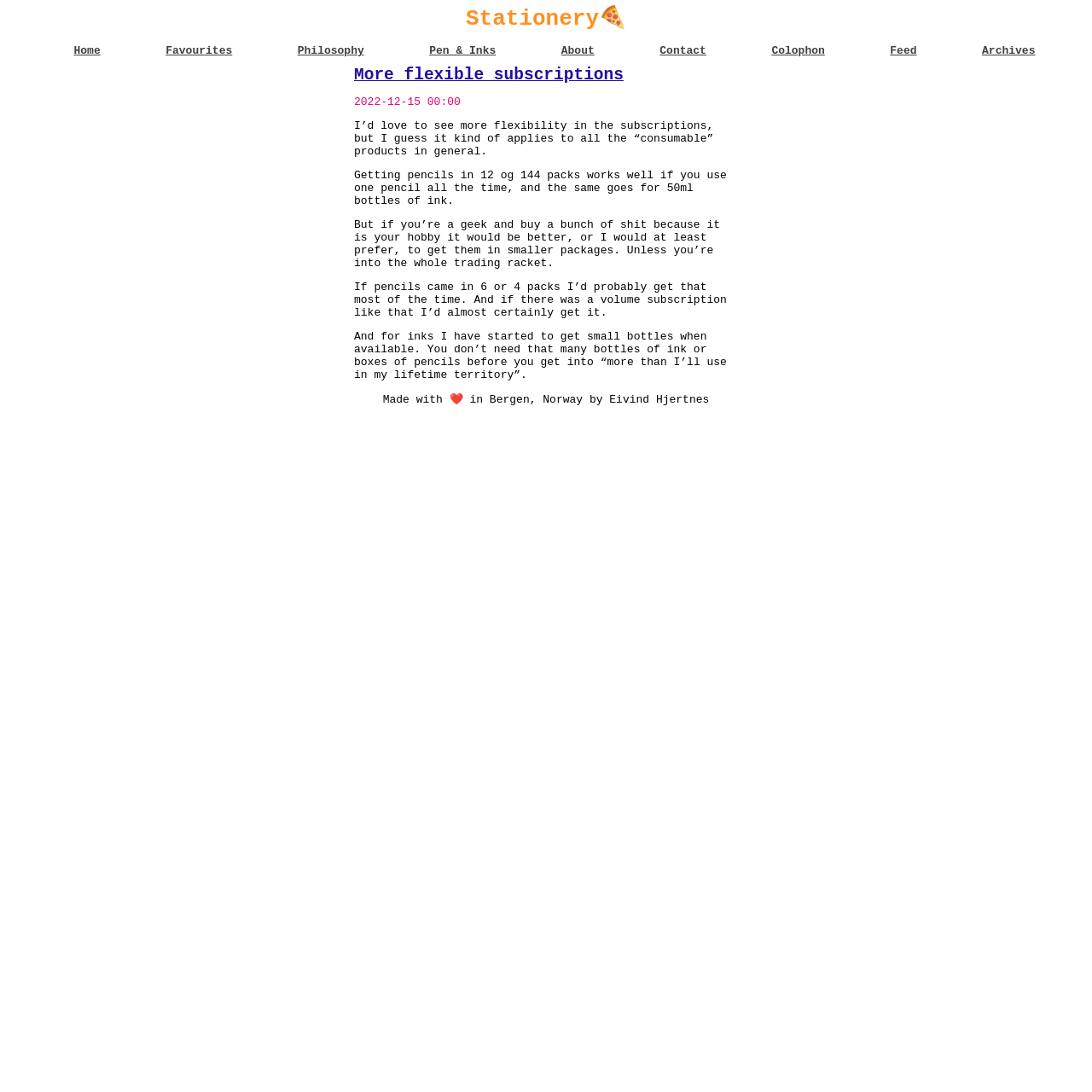Determine the bounding box coordinates of the clickable element necessary to fulfill the instruction: "Contact JRH Power Generator". Provide the coordinates as four float numbers within the 0 to 1 range, i.e., [left, top, right, bottom].

None